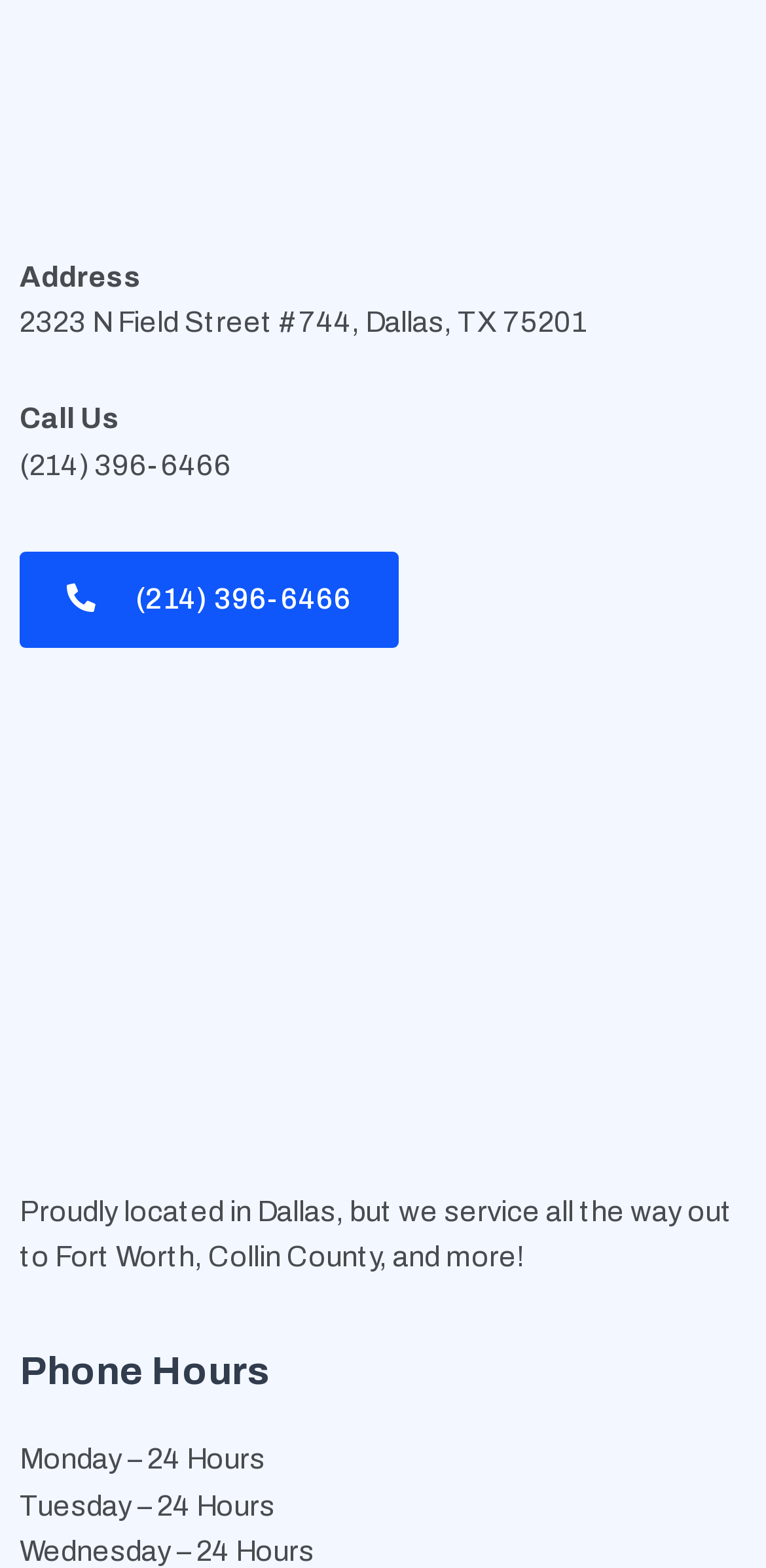Determine the bounding box coordinates of the UI element that matches the following description: "Facebook". The coordinates should be four float numbers between 0 and 1 in the format [left, top, right, bottom].

[0.026, 0.77, 0.154, 0.832]